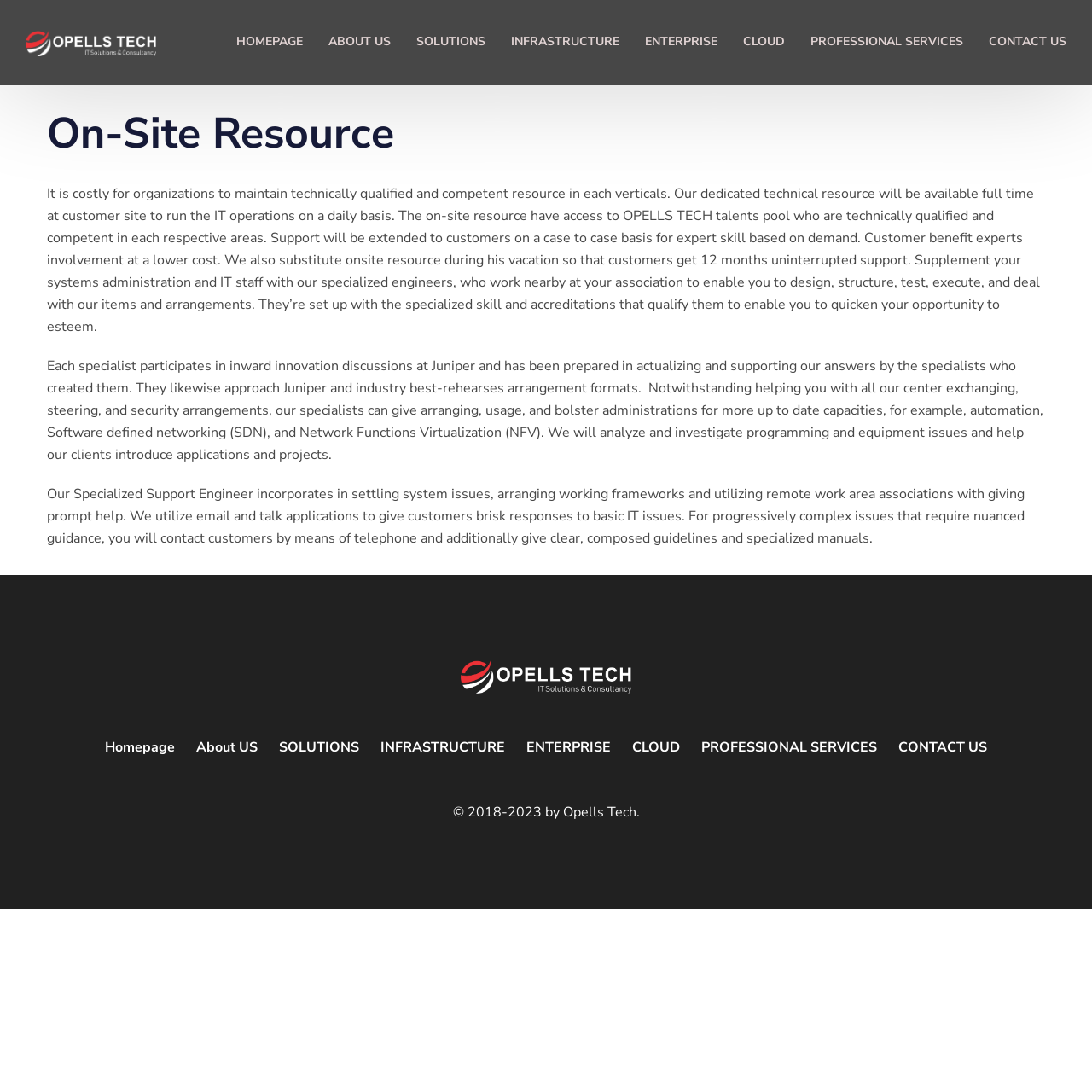Offer a comprehensive description of the webpage’s content and structure.

The webpage is about Opells Tech's on-site resource service. At the top left, there is a logo of Opells Tech, which is an image linked to the company's homepage. Next to the logo, there is a navigation menu with links to various pages, including Homepage, About Us, Solutions, Infrastructure, Enterprise, Cloud, Professional Services, and Contact Us.

Below the navigation menu, there is a main section that takes up most of the page. It has a heading "On-Site Resource" and three paragraphs of text that describe the service. The text explains that the service provides dedicated technical resources to customers, allowing them to access Opells Tech's talent pool and receive support on a case-by-case basis. The service also includes benefits such as expert involvement at a lower cost and uninterrupted support during vacations.

The three paragraphs of text are followed by a section with a footer that contains a copyright notice "© 2018-2023 by Opells Tech." and a set of links to various pages, including Homepage, About Us, Solutions, Infrastructure, Enterprise, Cloud, Professional Services, and Contact Us. These links are similar to the navigation menu at the top, but are located at the bottom of the page.